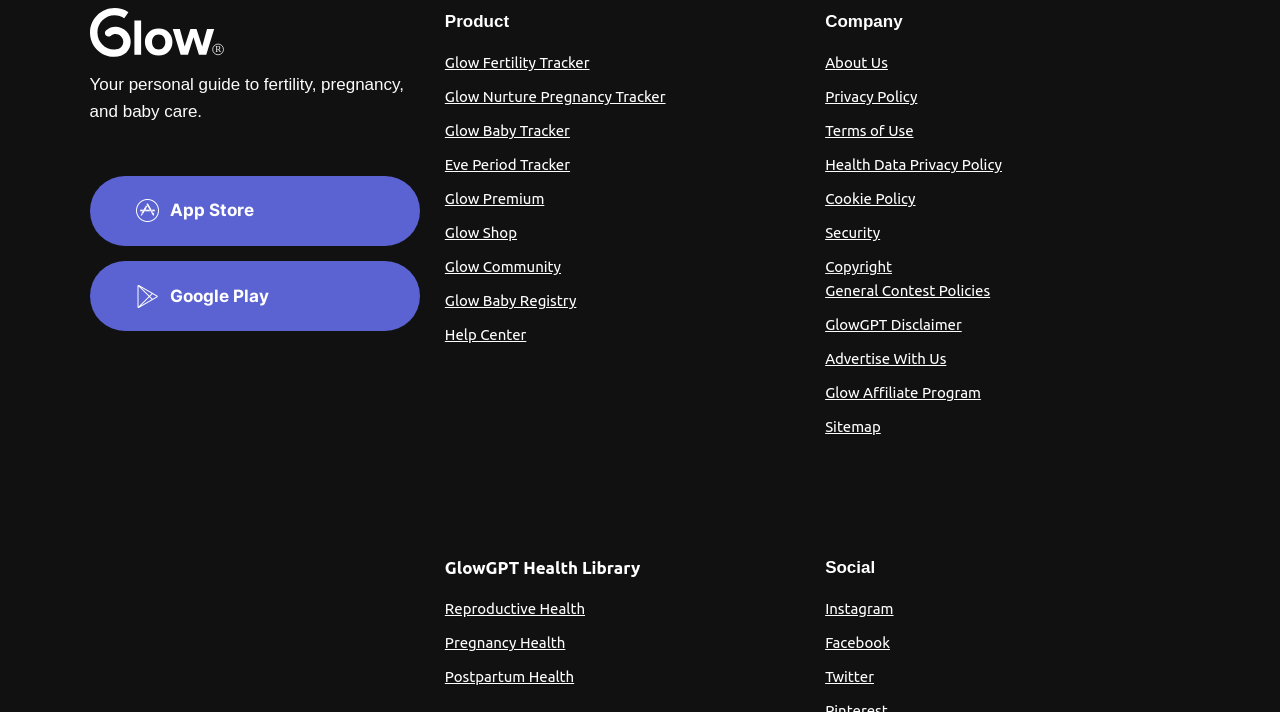Determine the bounding box coordinates of the UI element described below. Use the format (top-left x, top-left y, bottom-right x, bottom-right y) with floating point numbers between 0 and 1: Cookie Policy

[0.645, 0.267, 0.715, 0.291]